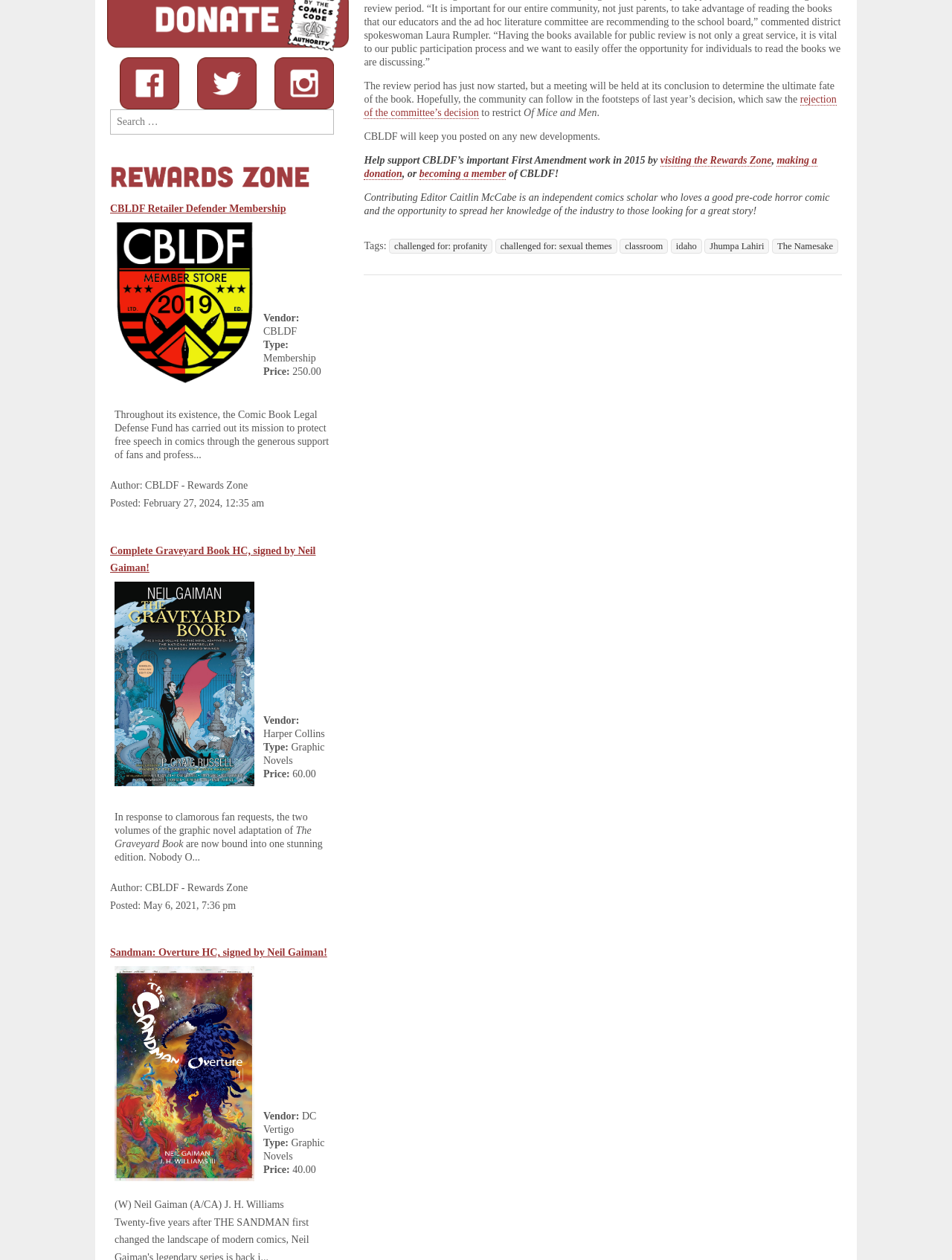Identify and provide the bounding box coordinates of the UI element described: "classroom". The coordinates should be formatted as [left, top, right, bottom], with each number being a float between 0 and 1.

[0.651, 0.19, 0.702, 0.202]